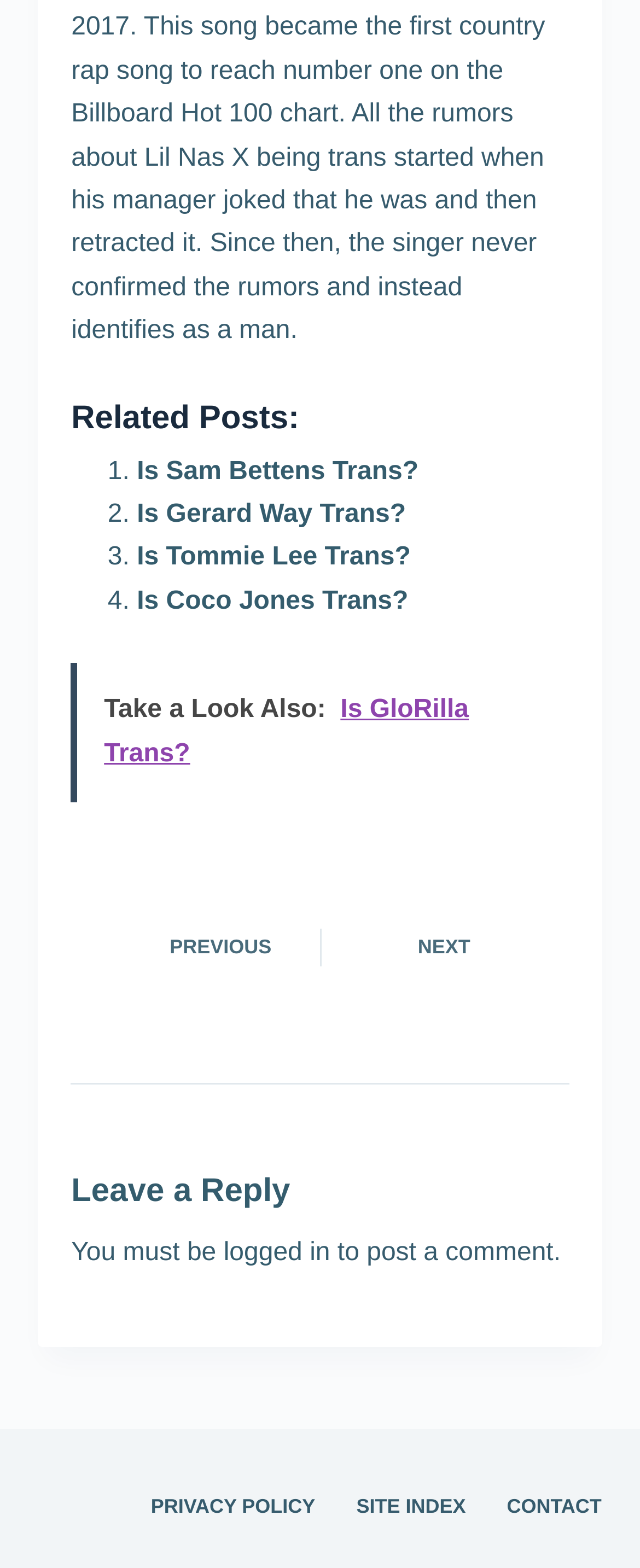Please specify the bounding box coordinates in the format (top-left x, top-left y, bottom-right x, bottom-right y), with all values as floating point numbers between 0 and 1. Identify the bounding box of the UI element described by: NEXT

[0.531, 0.581, 0.889, 0.628]